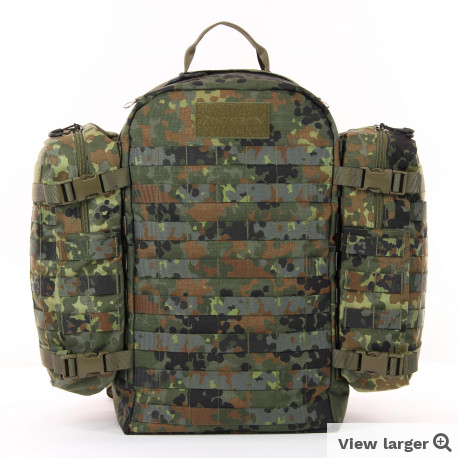Please analyze the image and give a detailed answer to the question:
What is the purpose of the slide-in pocket?

According to the caption, the slide-in pocket is designed for hydration systems, radios, or other equipment, implying that it is meant to store and organize specific types of gear.